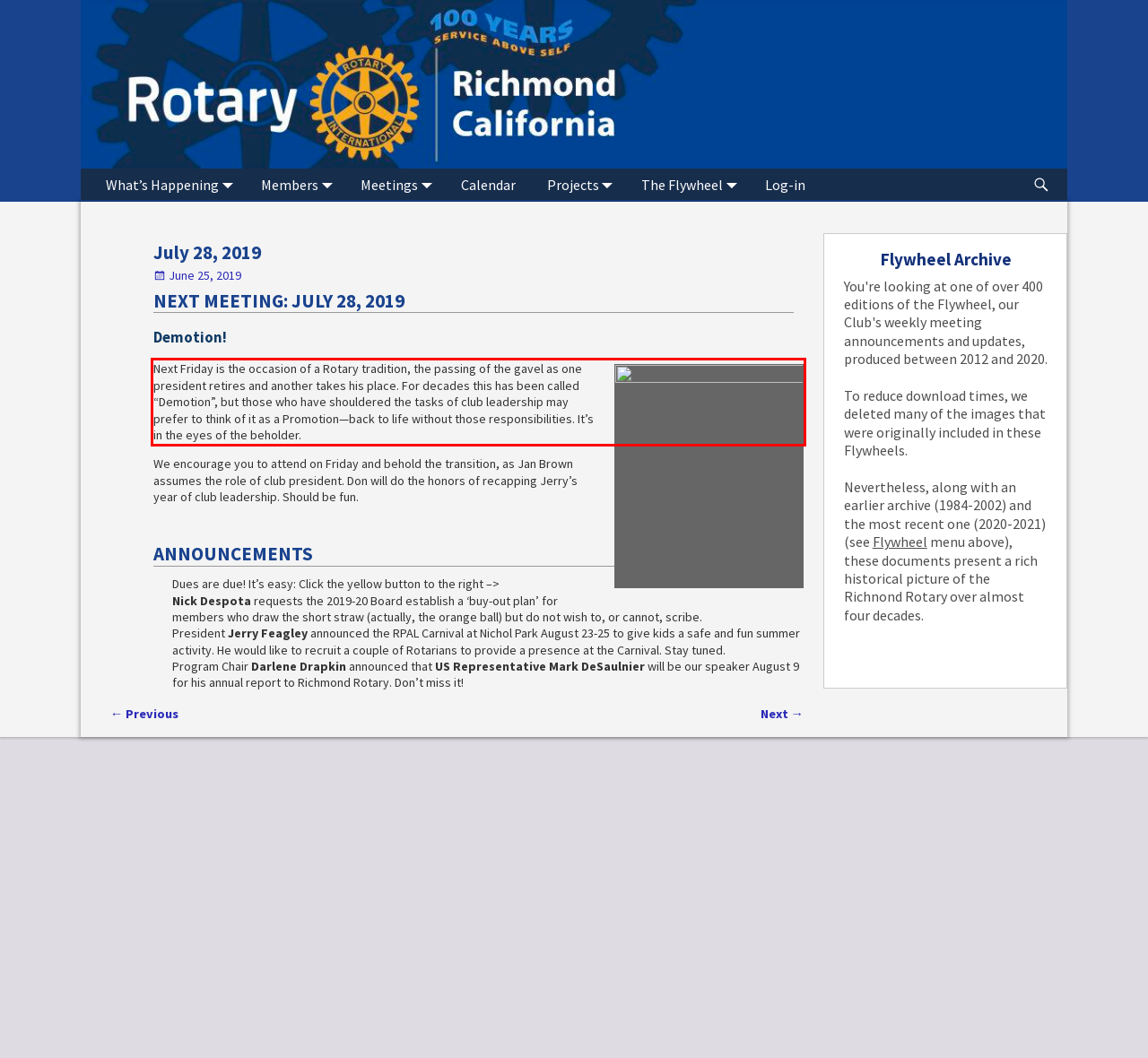You are given a webpage screenshot with a red bounding box around a UI element. Extract and generate the text inside this red bounding box.

Next Friday is the occasion of a Rotary tradition, the passing of the gavel as one president retires and another takes his place. For decades this has been called “Demotion”, but those who have shouldered the tasks of club leadership may prefer to think of it as a Promotion—back to life without those responsibilities. It’s in the eyes of the beholder.